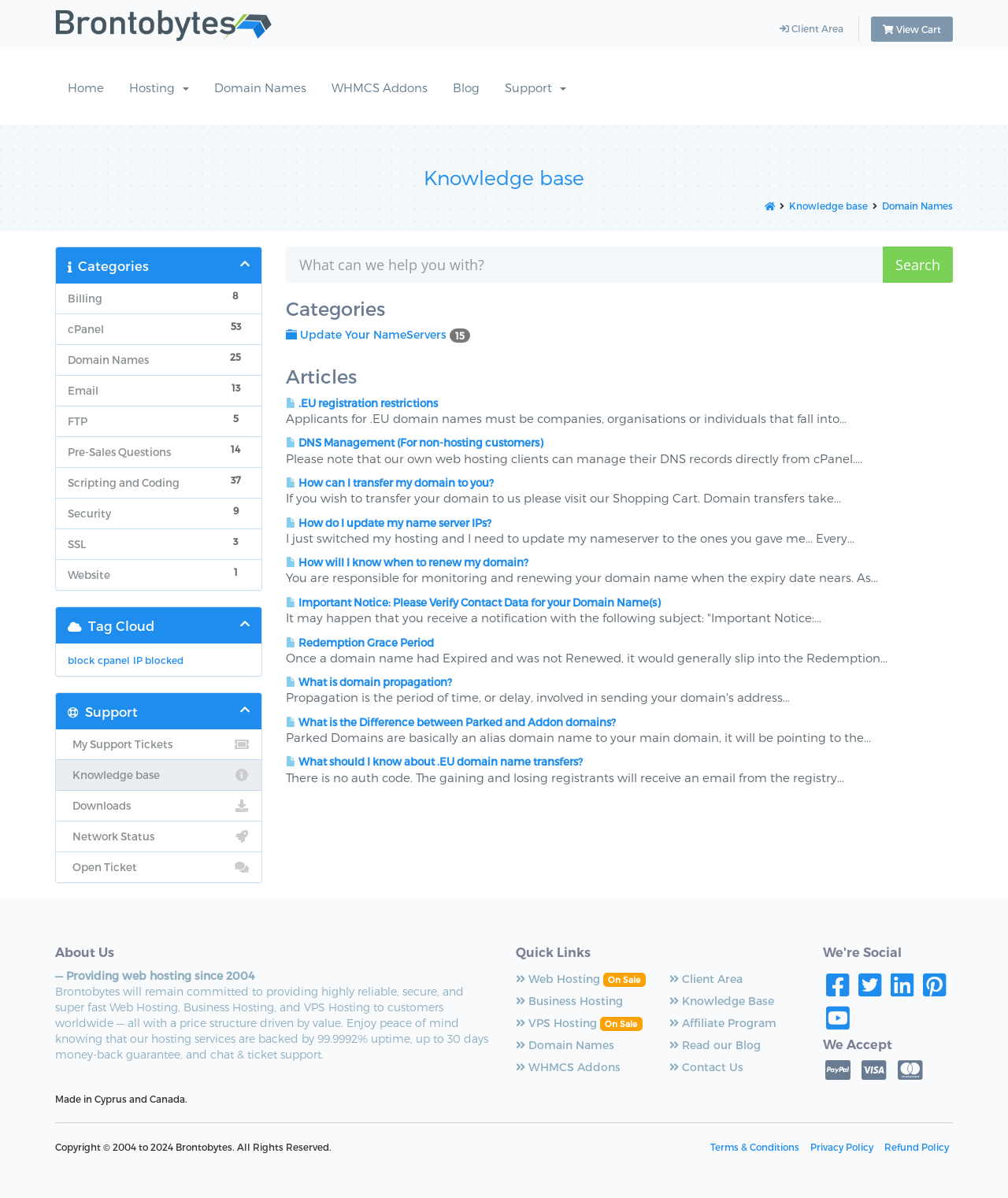How many articles are listed on this webpage?
Answer with a single word or phrase, using the screenshot for reference.

11